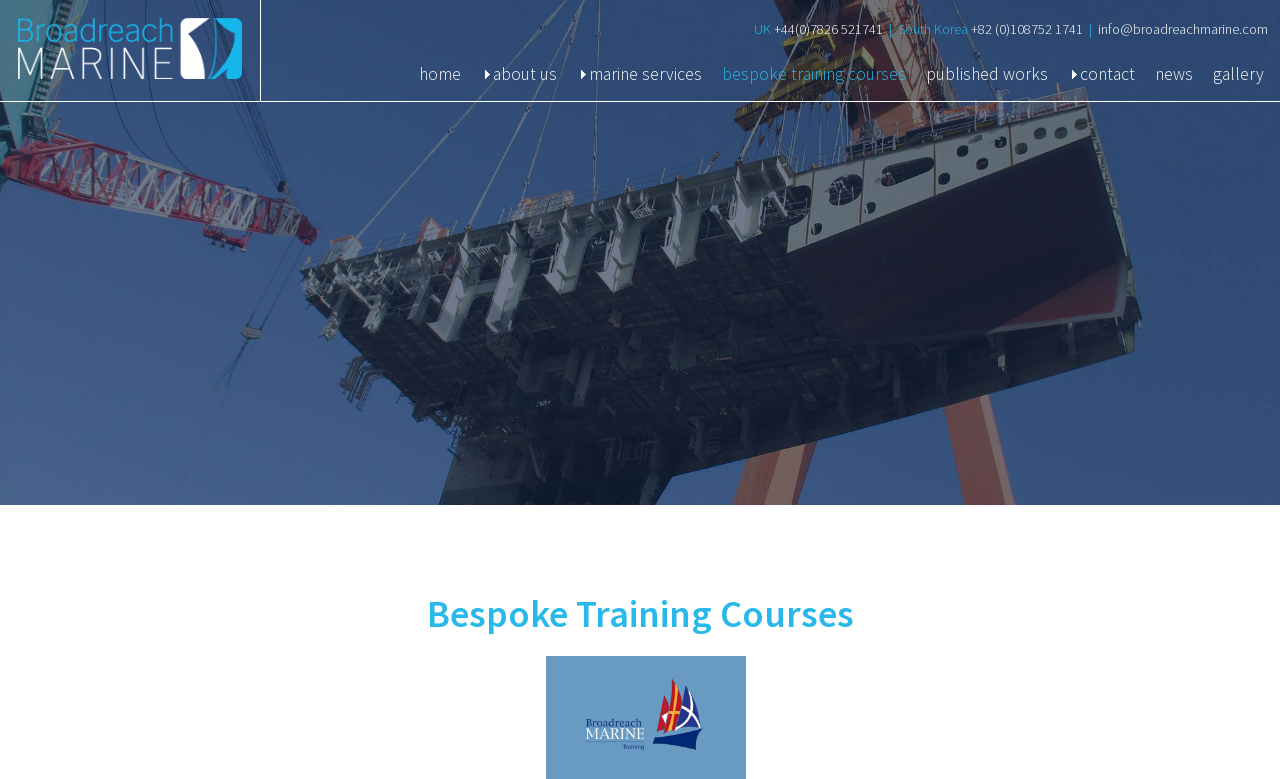What type of courses does the company offer?
Provide a comprehensive and detailed answer to the question.

I found the type of courses offered by the company by looking at the navigation menu, where there is a link with the text 'bespoke training courses'. This suggests that the company offers bespoke training courses.